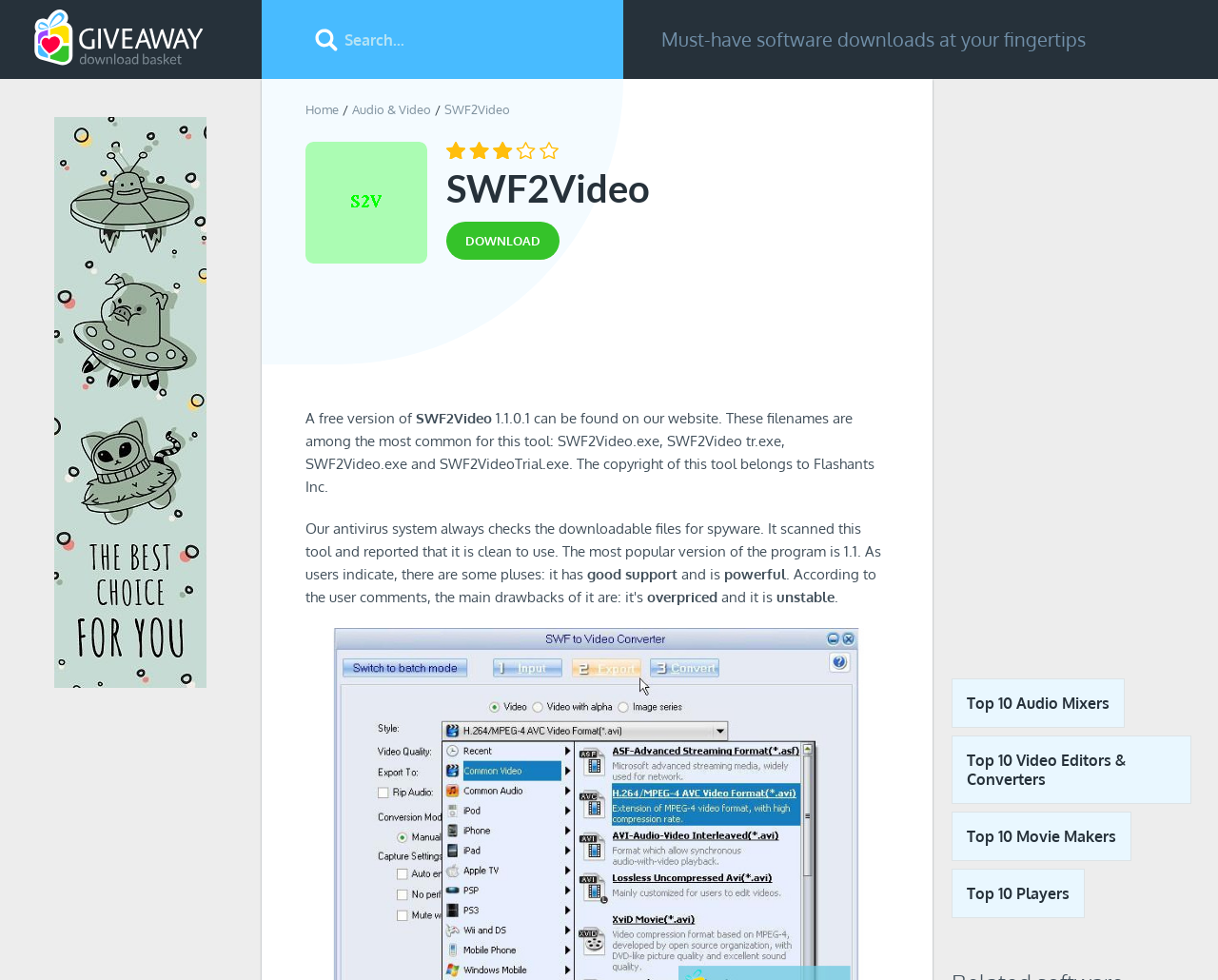Elaborate on the information and visuals displayed on the webpage.

The webpage is about downloading the latest version of SWF2Video, a software product featured as one of the best titles in Audio & Video. At the top left, there is a link to "Software and Games for Windows". Next to it, there is a search box with a placeholder text "Search...". A button with no text is located to the right of the search box. 

Below the search box, there is a static text "Must-have software downloads at your fingertips". On the same line, there are three links: "Home", "Audio & Video", and "SWF2Video". 

The main content of the webpage is about SWF2Video, with a heading "SWF2Video" and a "DOWNLOAD" link below it. To the right of the heading, there is an advertisement iframe. 

Below the heading, there are several paragraphs of static text describing SWF2Video, including its version, filenames, and features. The text also mentions that the software is clean to use and has good support, but some users find it overpriced and unstable. 

At the bottom right of the webpage, there are four links to "Top 10" lists of audio and video software, including audio mixers, video editors, movie makers, and players. There is also another advertisement iframe at the bottom right corner of the webpage.